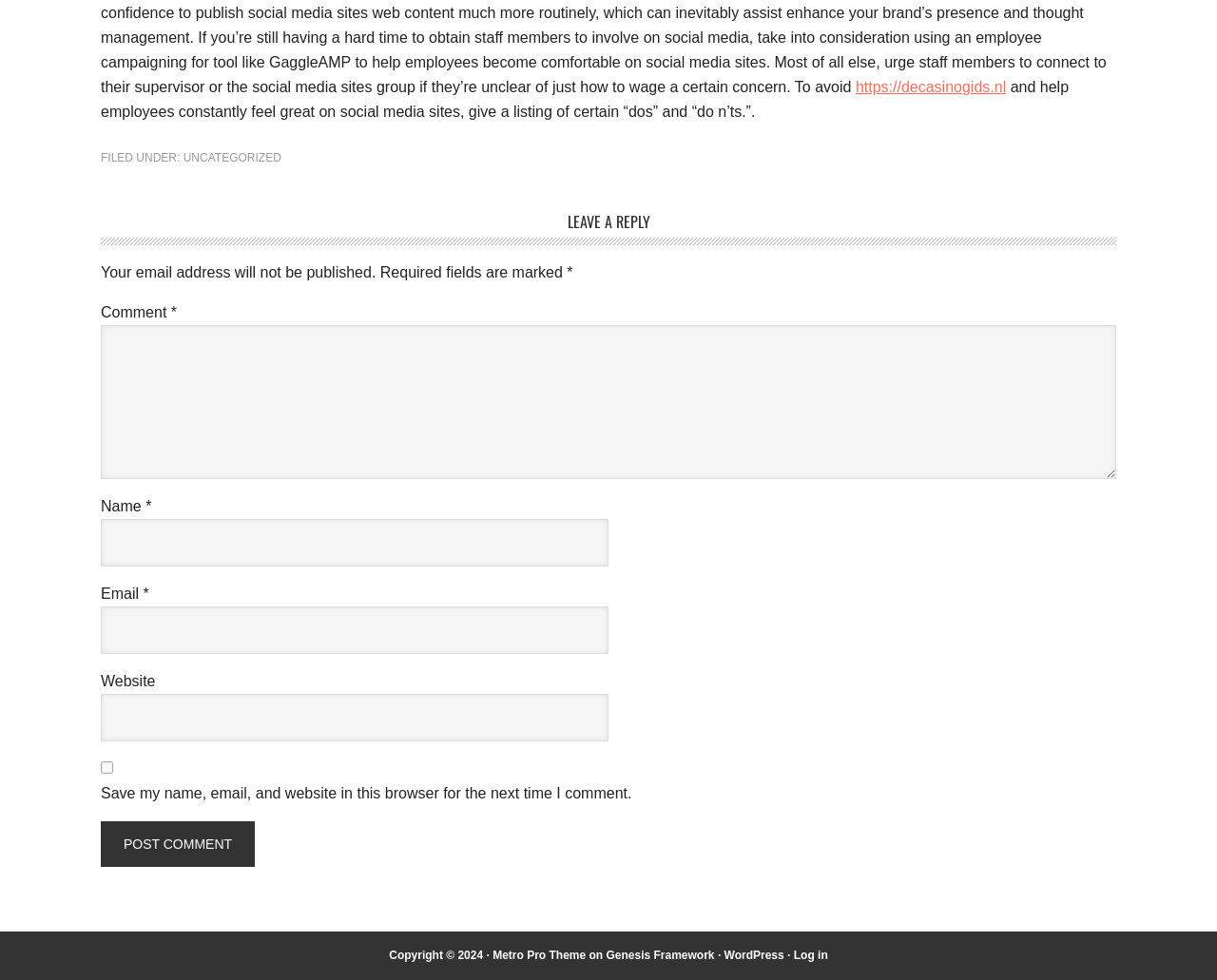Please identify the bounding box coordinates of the element's region that I should click in order to complete the following instruction: "visit uncategorized". The bounding box coordinates consist of four float numbers between 0 and 1, i.e., [left, top, right, bottom].

[0.151, 0.155, 0.231, 0.168]